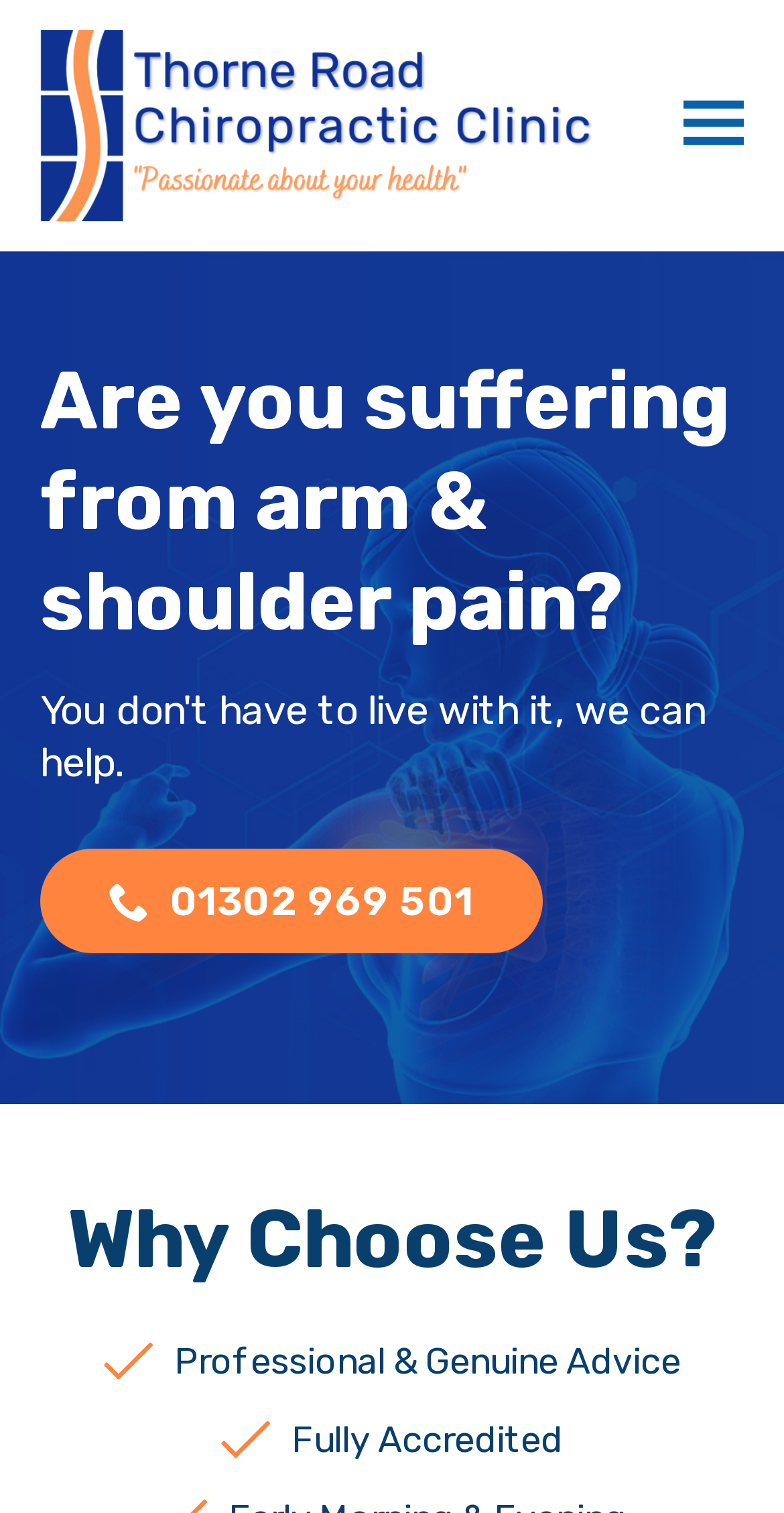Answer the question below using just one word or a short phrase: 
What is the main issue addressed on this webpage?

Shoulder and arm pain